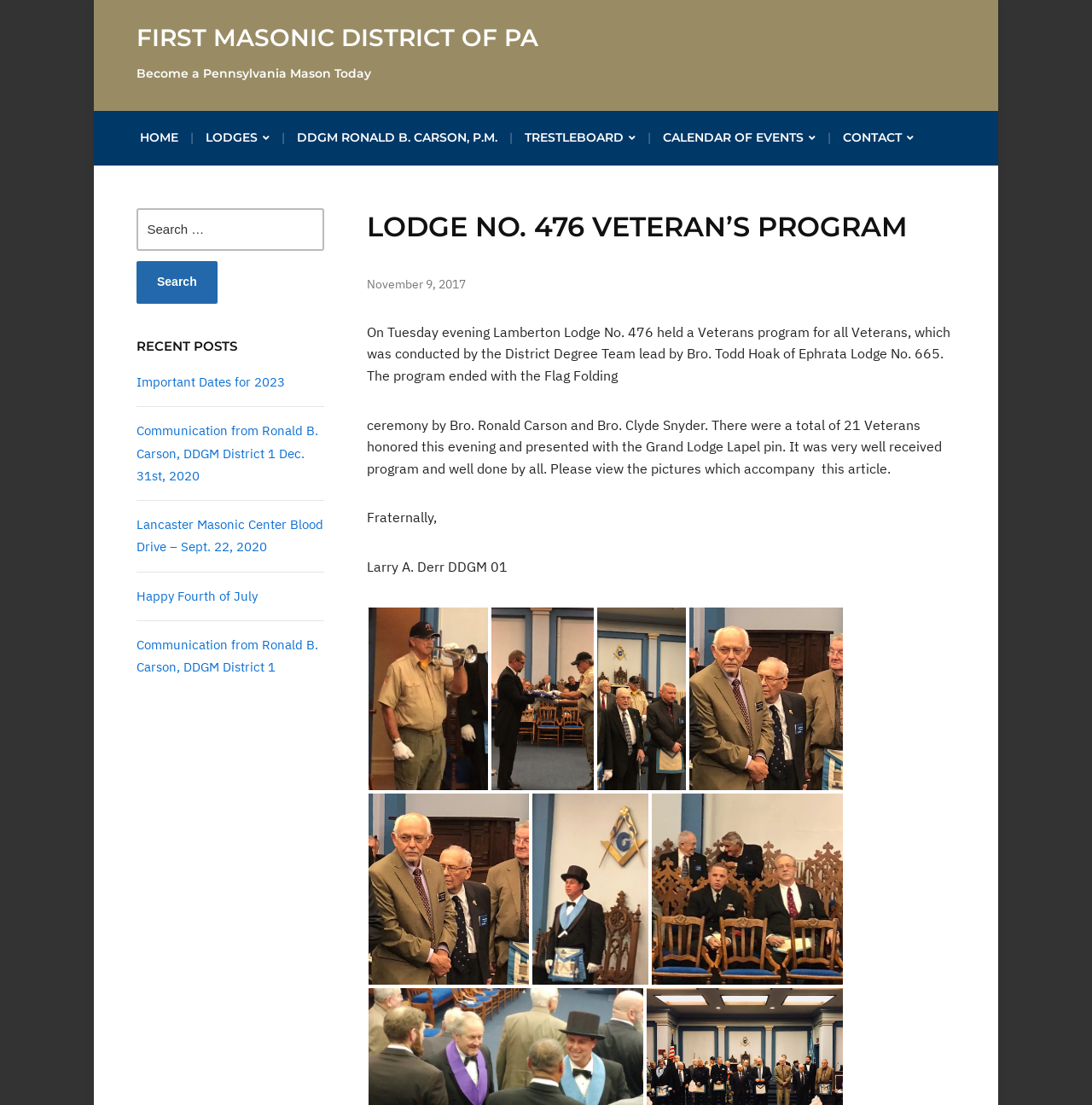Please find and generate the text of the main heading on the webpage.

LODGE NO. 476 VETERAN’S PROGRAM